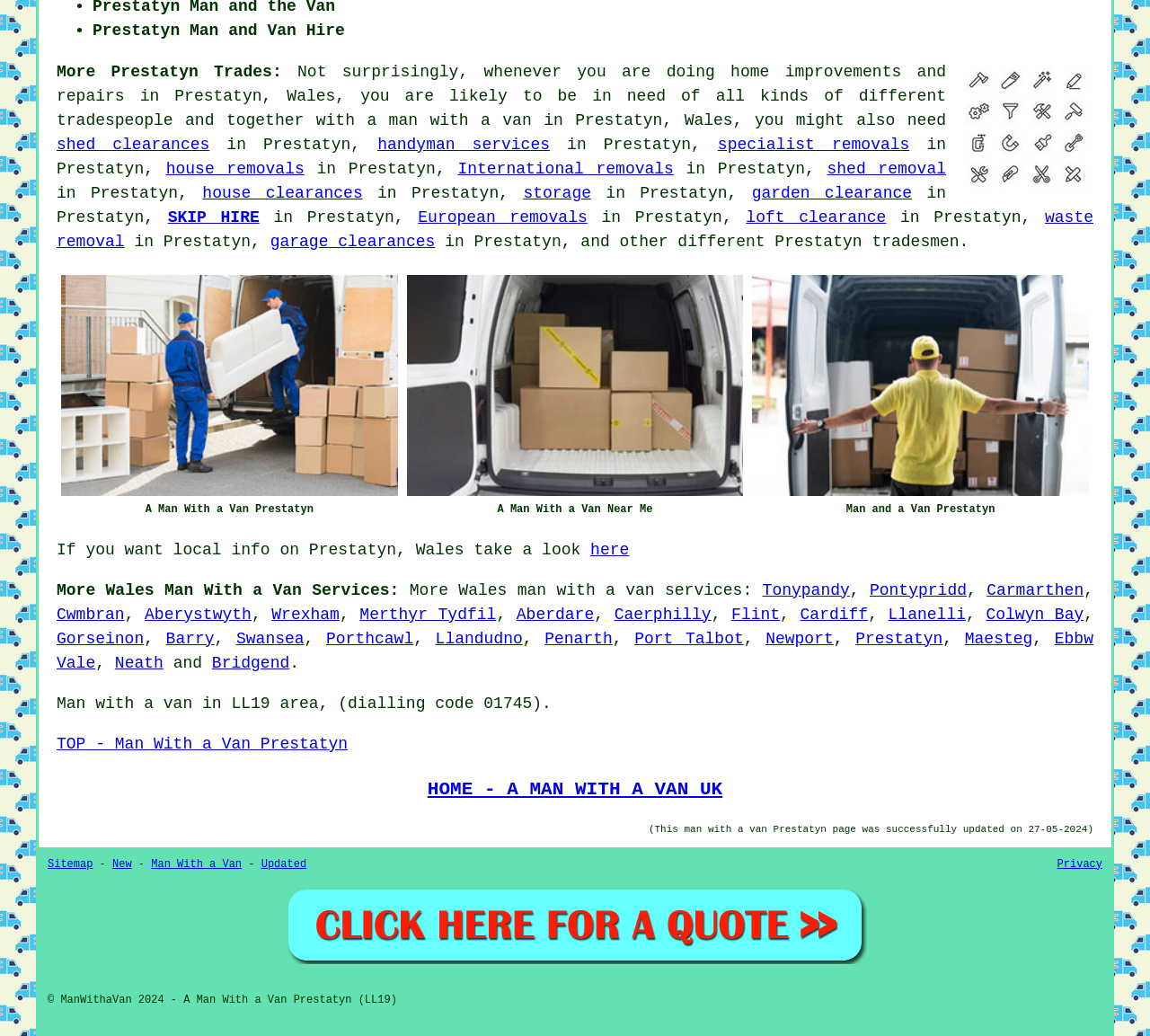Can you find the bounding box coordinates of the area I should click to execute the following instruction: "Click on 'here'"?

[0.513, 0.522, 0.547, 0.539]